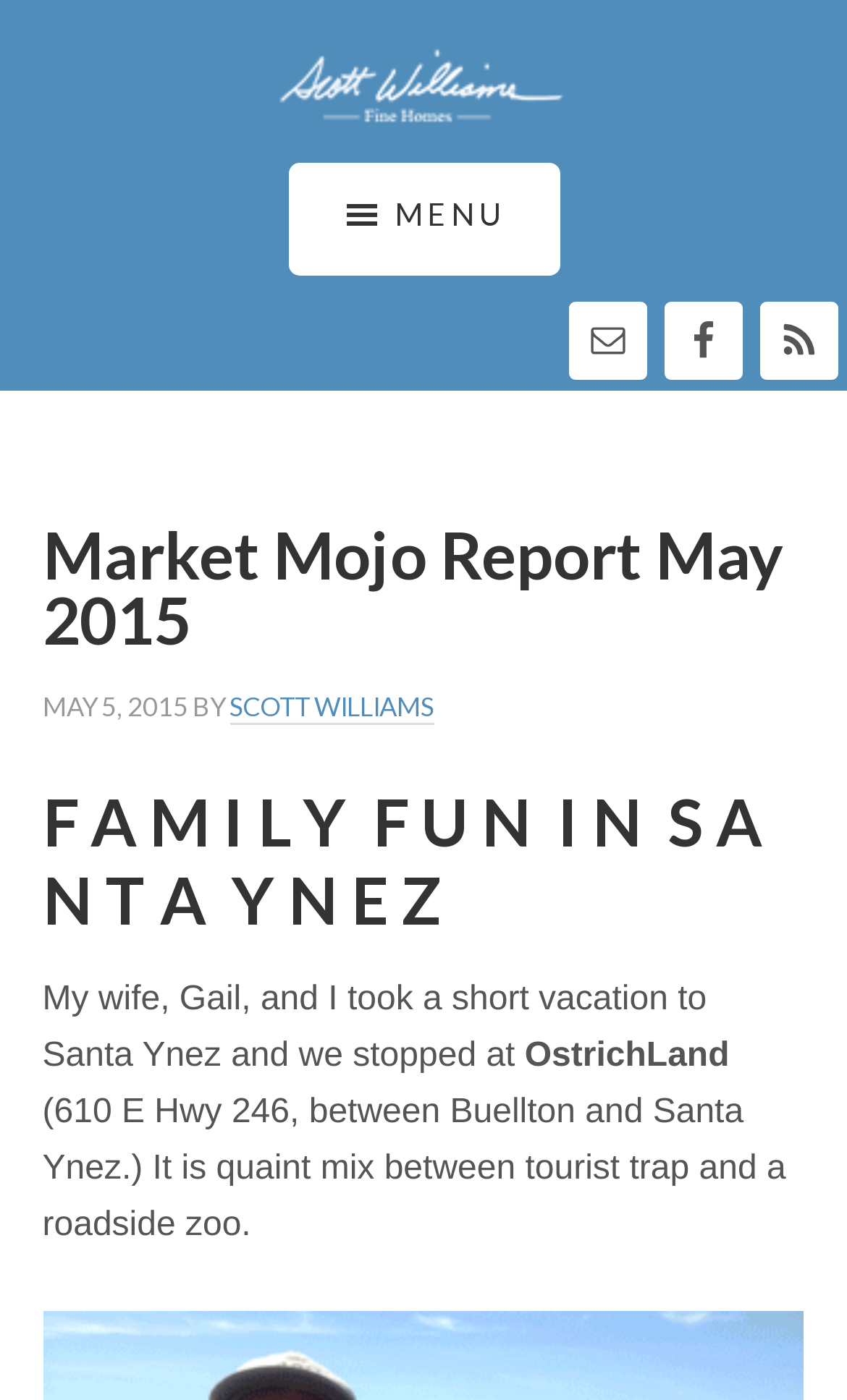Kindly respond to the following question with a single word or a brief phrase: 
What is the name of the place visited by the author?

OstrichLand